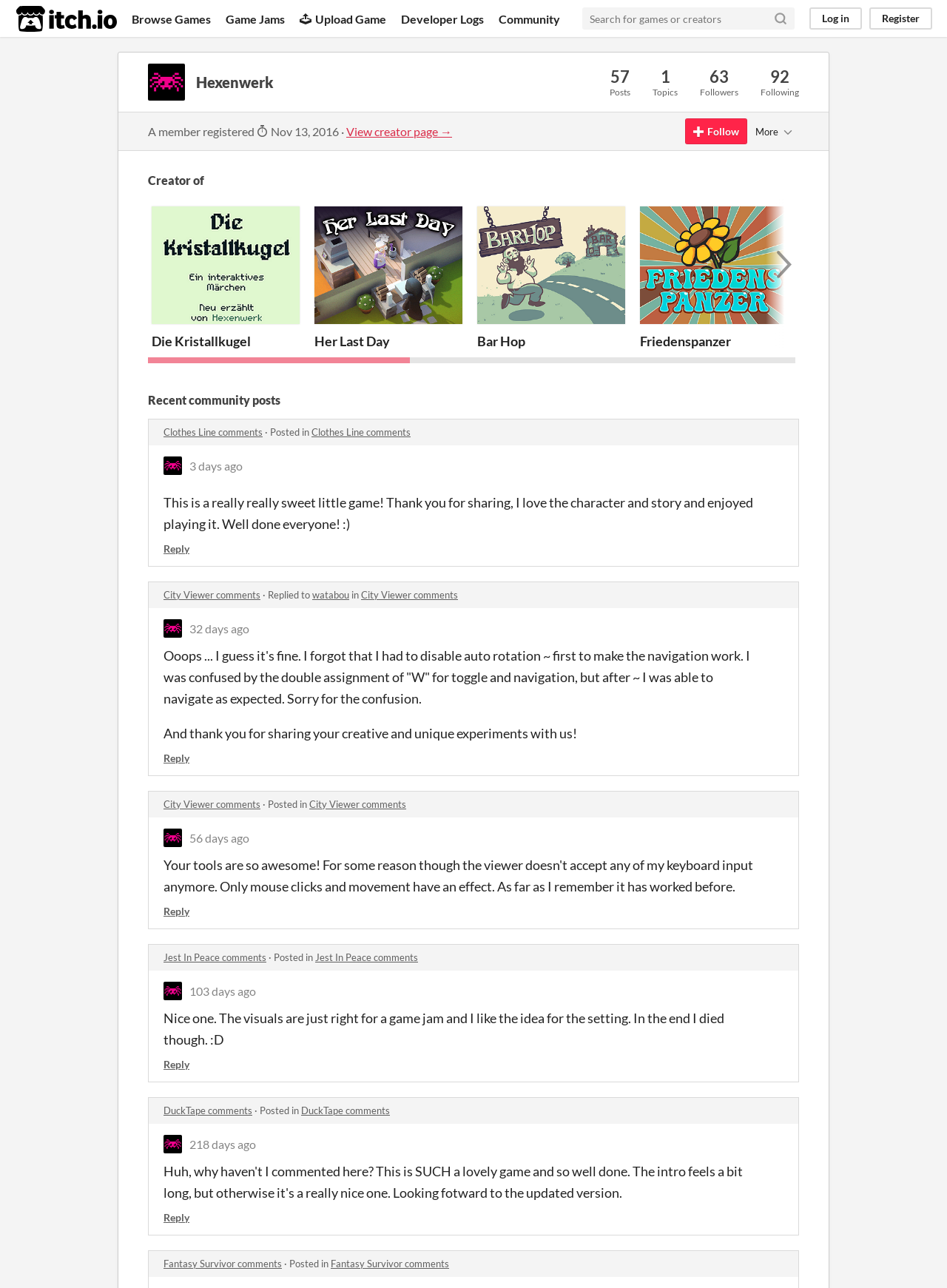What is the name of the creator?
Utilize the information in the image to give a detailed answer to the question.

The name of the creator can be found in the heading element with the text 'Hexenwerk' located at [0.207, 0.057, 0.289, 0.071].